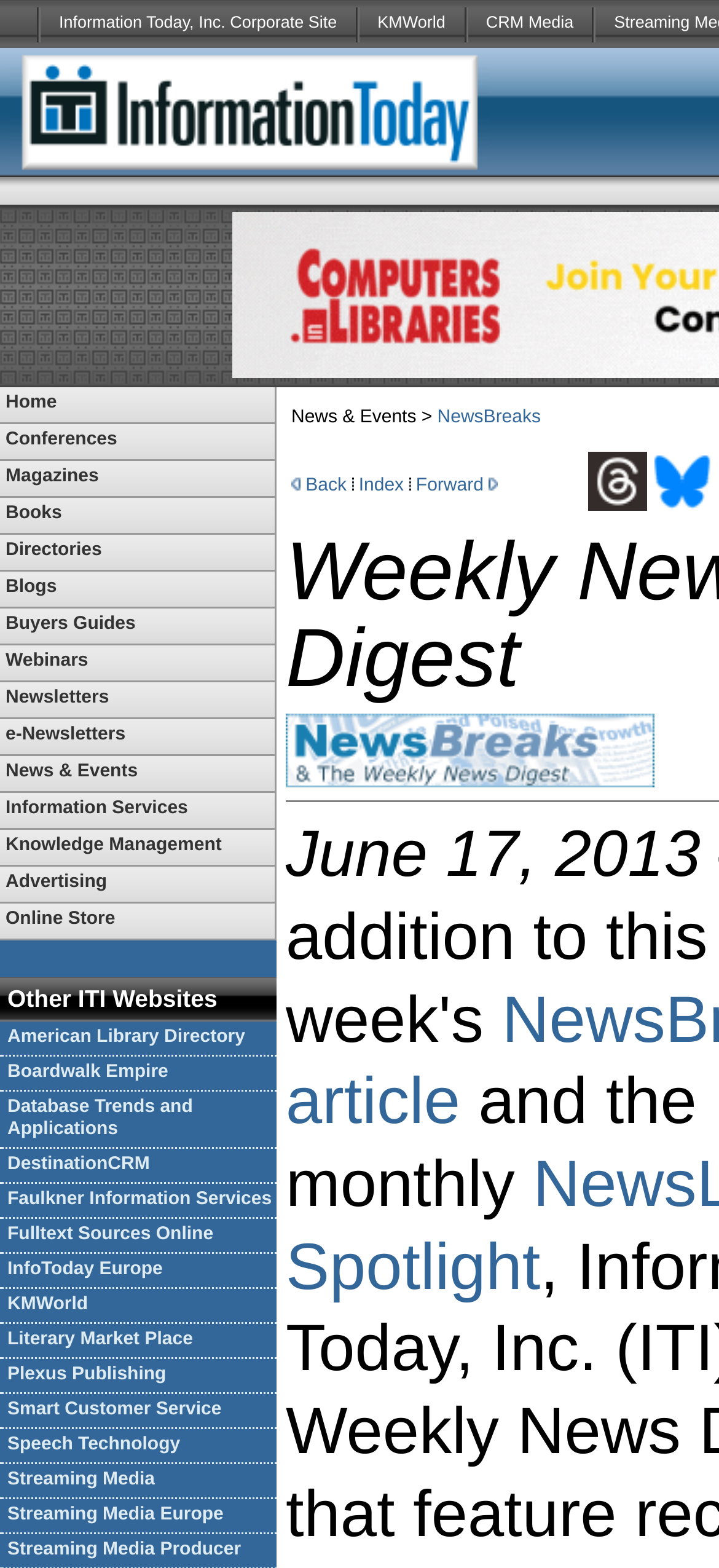Locate the bounding box coordinates of the element I should click to achieve the following instruction: "Click on NewsBreaks".

[0.608, 0.26, 0.752, 0.273]